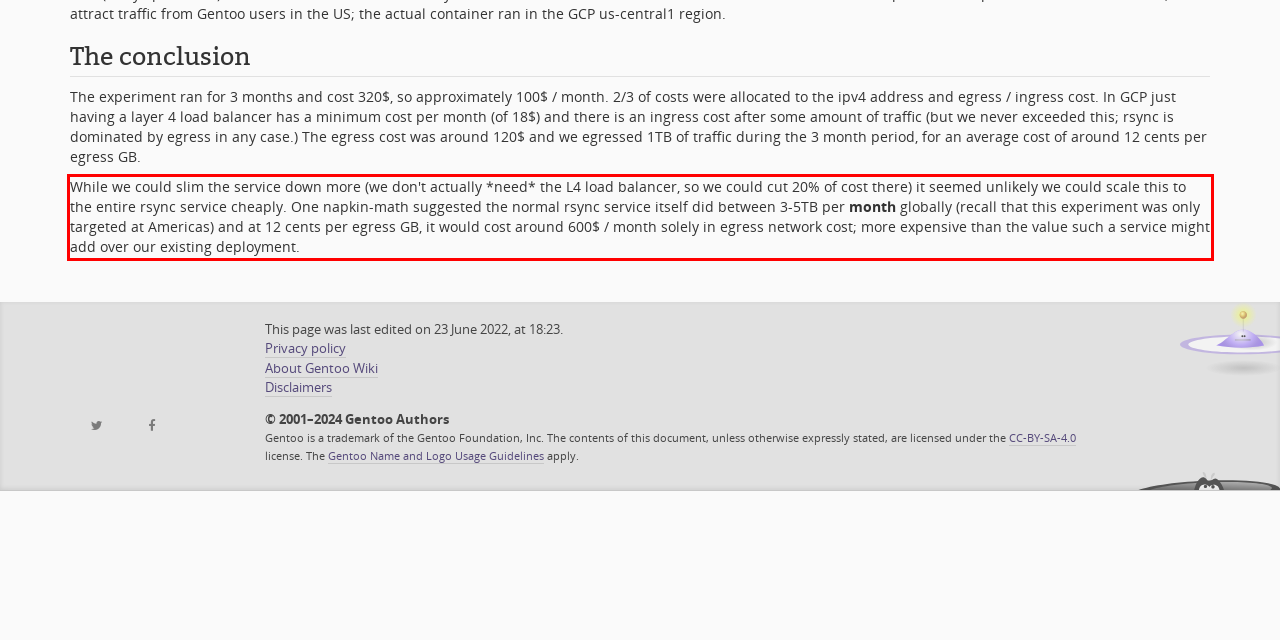In the given screenshot, locate the red bounding box and extract the text content from within it.

While we could slim the service down more (we don't actually *need* the L4 load balancer, so we could cut 20% of cost there) it seemed unlikely we could scale this to the entire rsync service cheaply. One napkin-math suggested the normal rsync service itself did between 3-5TB per month globally (recall that this experiment was only targeted at Americas) and at 12 cents per egress GB, it would cost around 600$ / month solely in egress network cost; more expensive than the value such a service might add over our existing deployment.